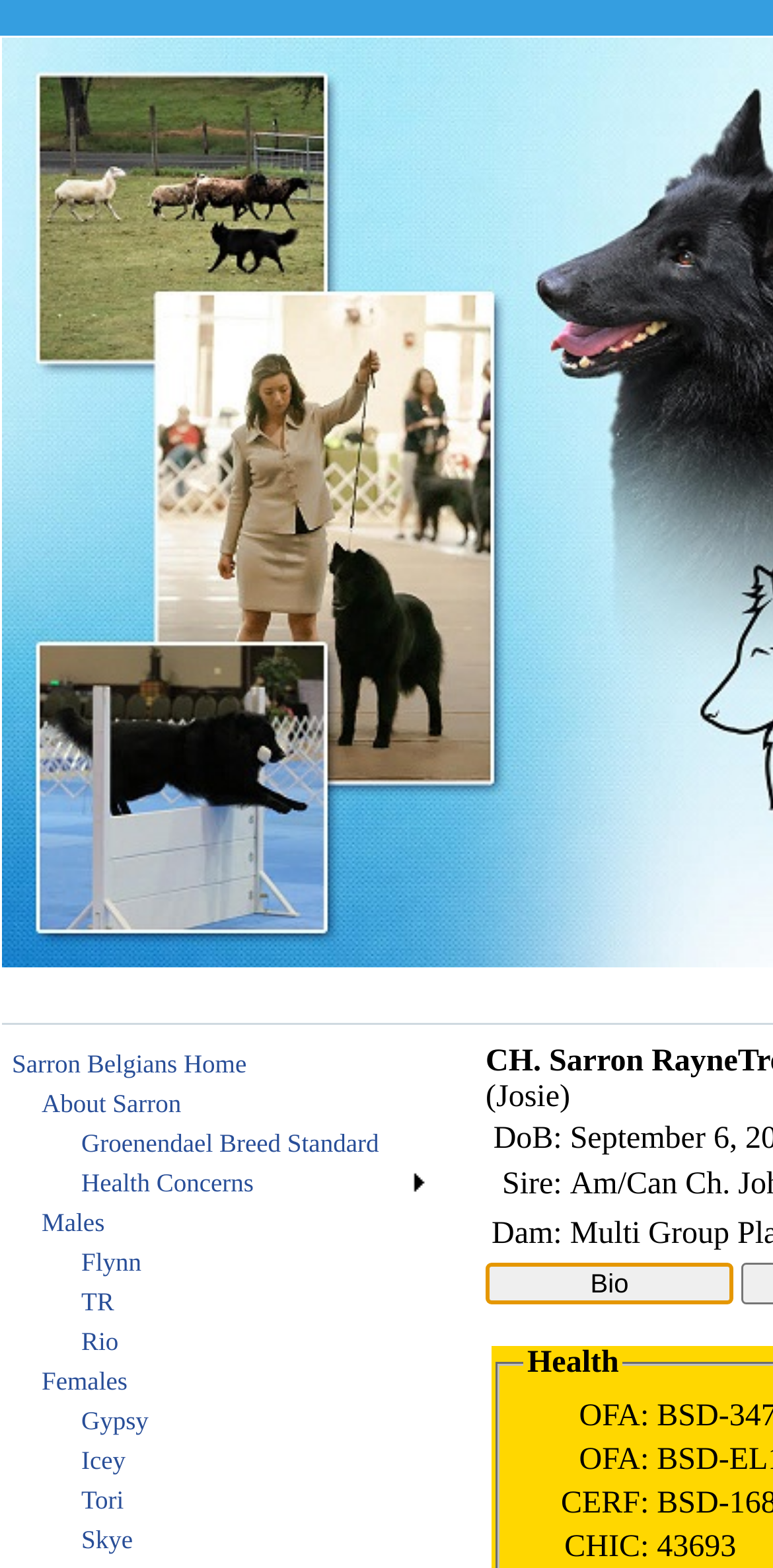Locate the bounding box of the UI element based on this description: "I Understand". Provide four float numbers between 0 and 1 as [left, top, right, bottom].

None